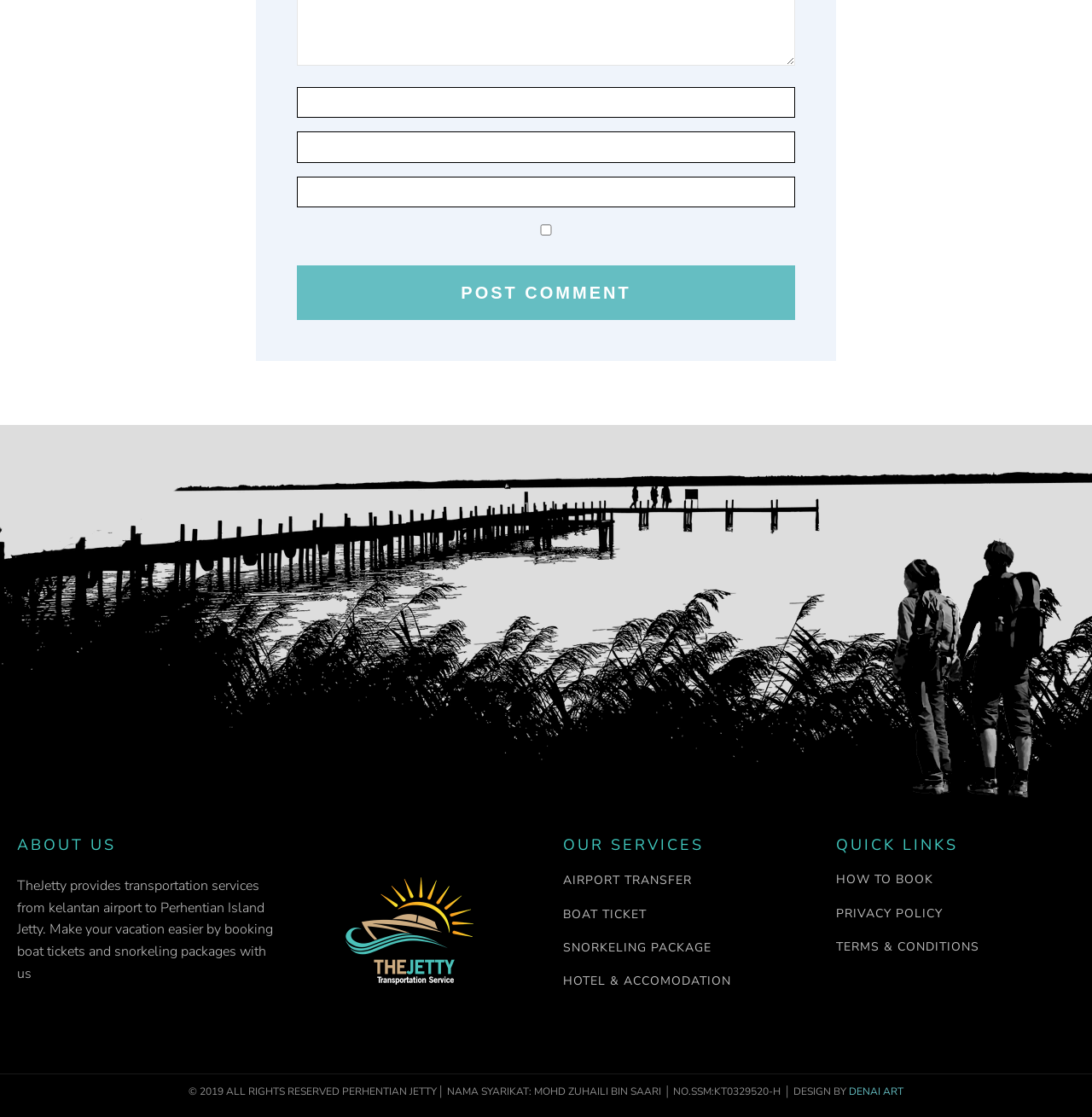Specify the bounding box coordinates of the area to click in order to follow the given instruction: "Check how to book."

[0.766, 0.782, 0.855, 0.793]